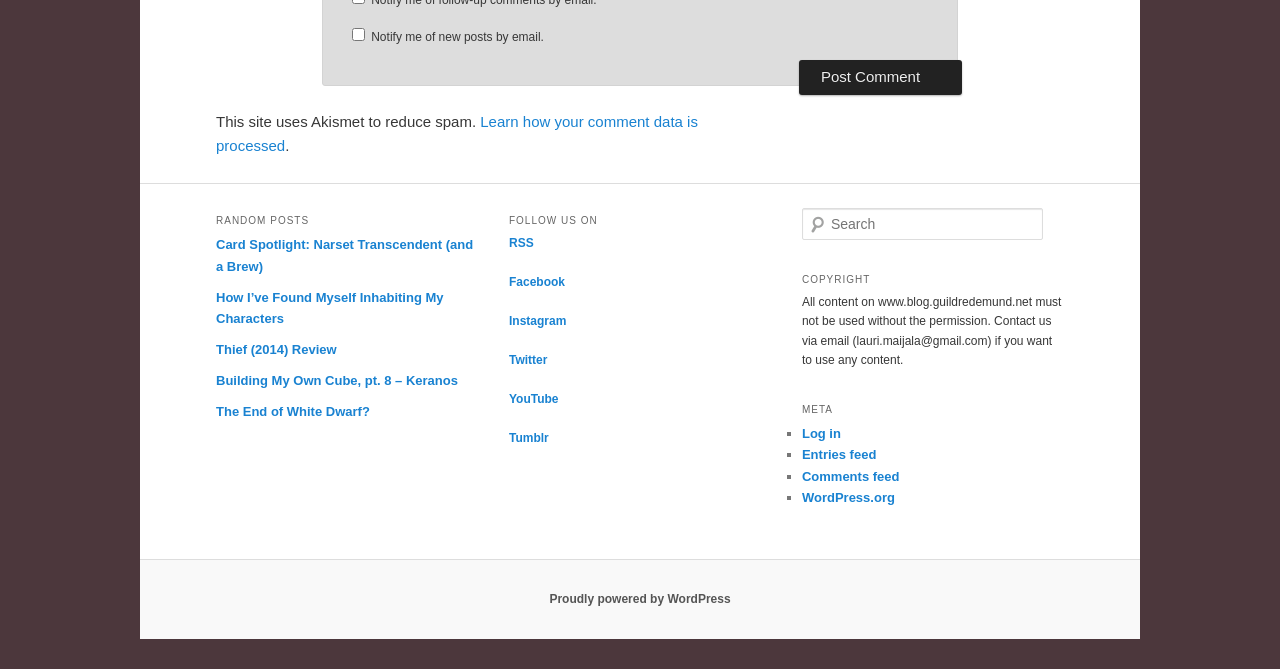Please identify the bounding box coordinates of the element on the webpage that should be clicked to follow this instruction: "Log in to the website". The bounding box coordinates should be given as four float numbers between 0 and 1, formatted as [left, top, right, bottom].

[0.627, 0.637, 0.657, 0.66]